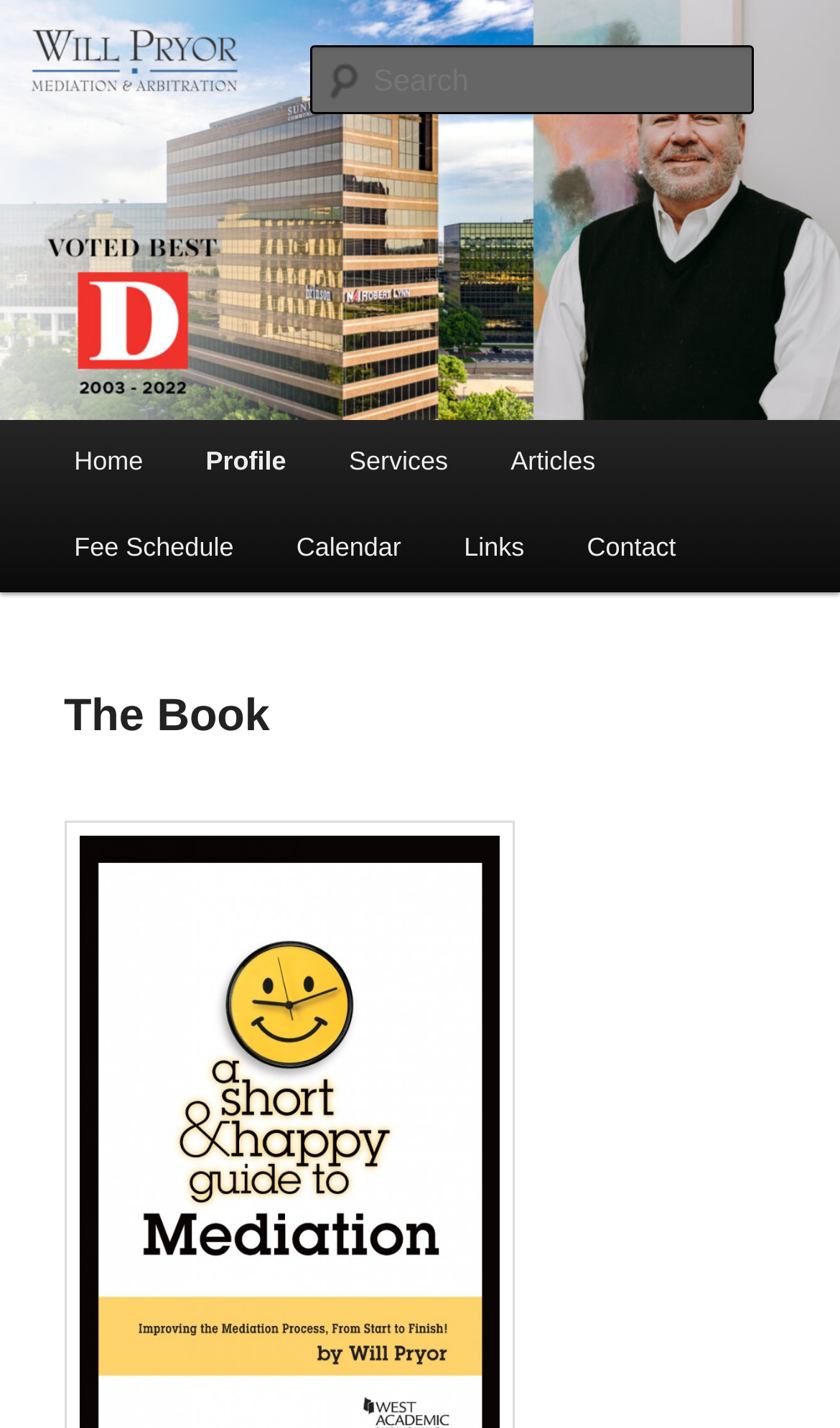Offer a comprehensive description of the webpage’s content and structure.

The webpage is about Will Pryor, a mediator and arbitrator based in Dallas, Texas. At the top, there is a heading with the title "Will Pryor • Mediation and Arbitration • Dallas, Texas" which is also a link. Below this heading, there is a smaller heading that reads "Just another WordPress site". 

On the top-left corner, there is a link to "Skip to primary content". A large image or logo of Will Pryor is displayed at the top, spanning the entire width of the page. 

A search box is located near the top-right corner, where users can input their search queries. 

The main menu is situated below the search box, with links to various sections of the website, including "Home", "Profile", "Services", "Articles", "Fee Schedule", "Calendar", "Links", and "Contact". These links are arranged horizontally and are evenly spaced.

Further down, there is a header section with a heading that reads "The Book". This section appears to be a prominent feature on the page, taking up a significant amount of space.